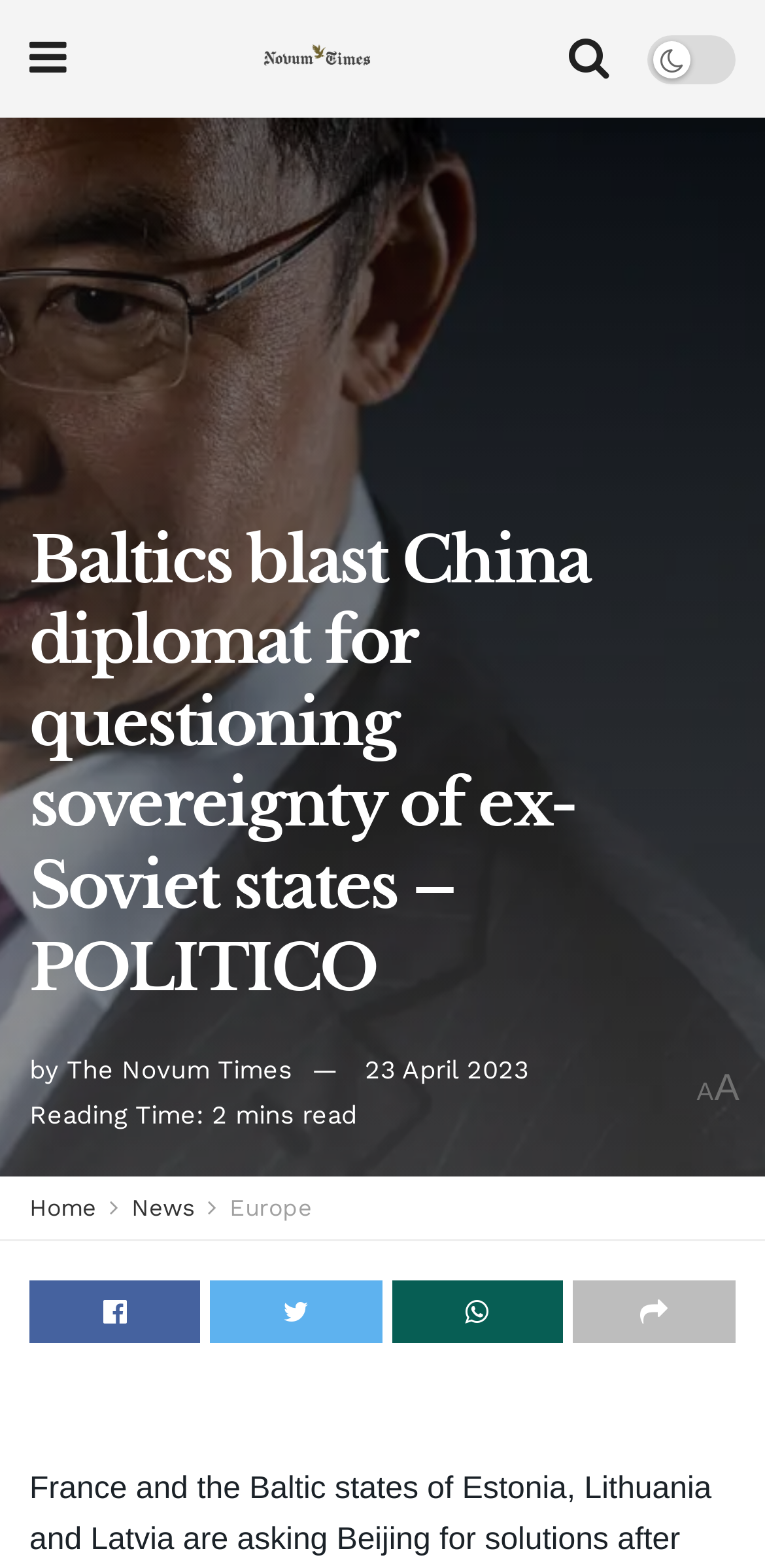Can you find the bounding box coordinates for the element that needs to be clicked to execute this instruction: "read about criminal justice"? The coordinates should be given as four float numbers between 0 and 1, i.e., [left, top, right, bottom].

None